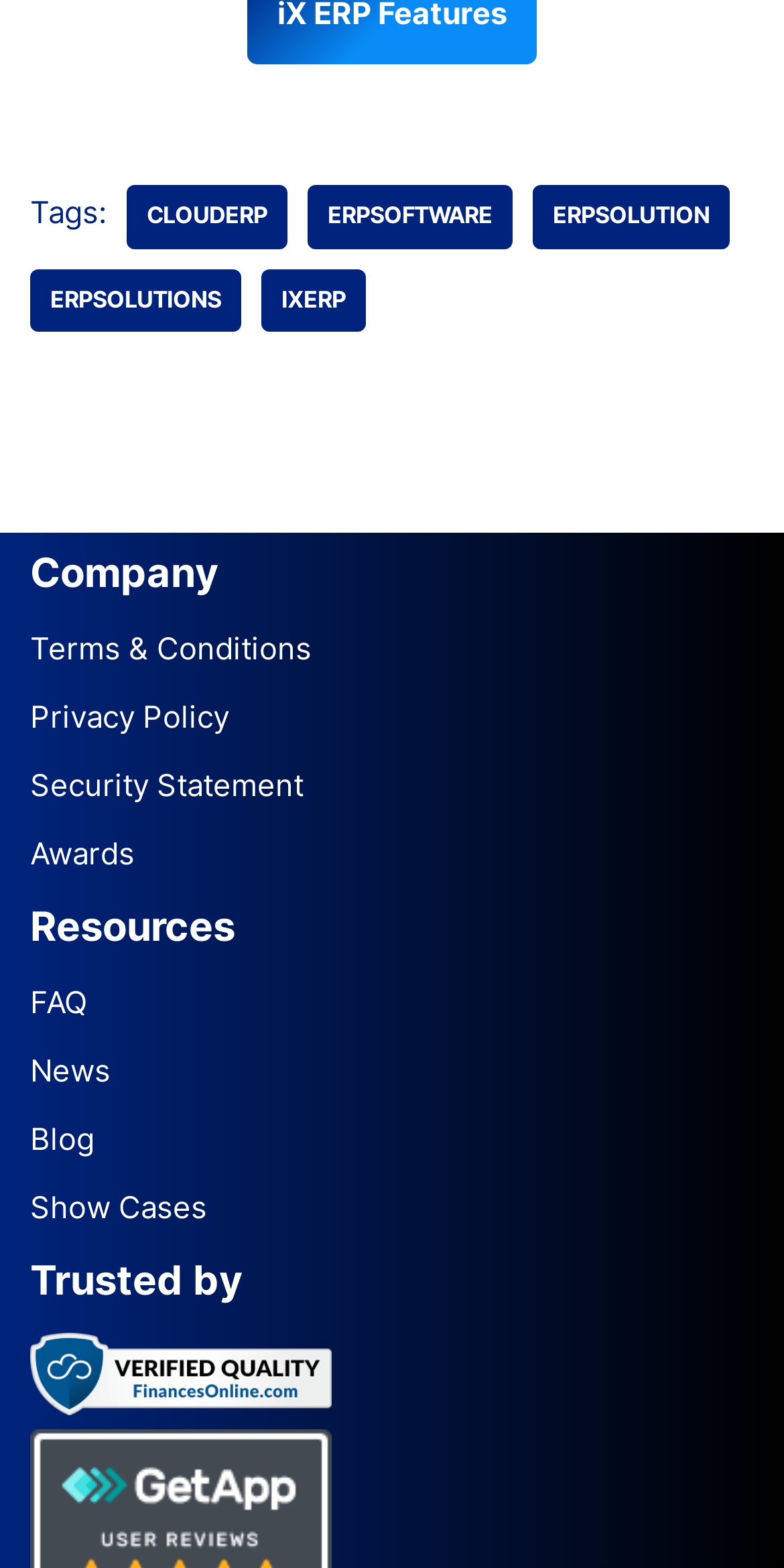Identify the bounding box coordinates for the UI element described by the following text: "aria-label="FinancesOnline"". Provide the coordinates as four float numbers between 0 and 1, in the format [left, top, right, bottom].

[0.038, 0.883, 0.423, 0.908]